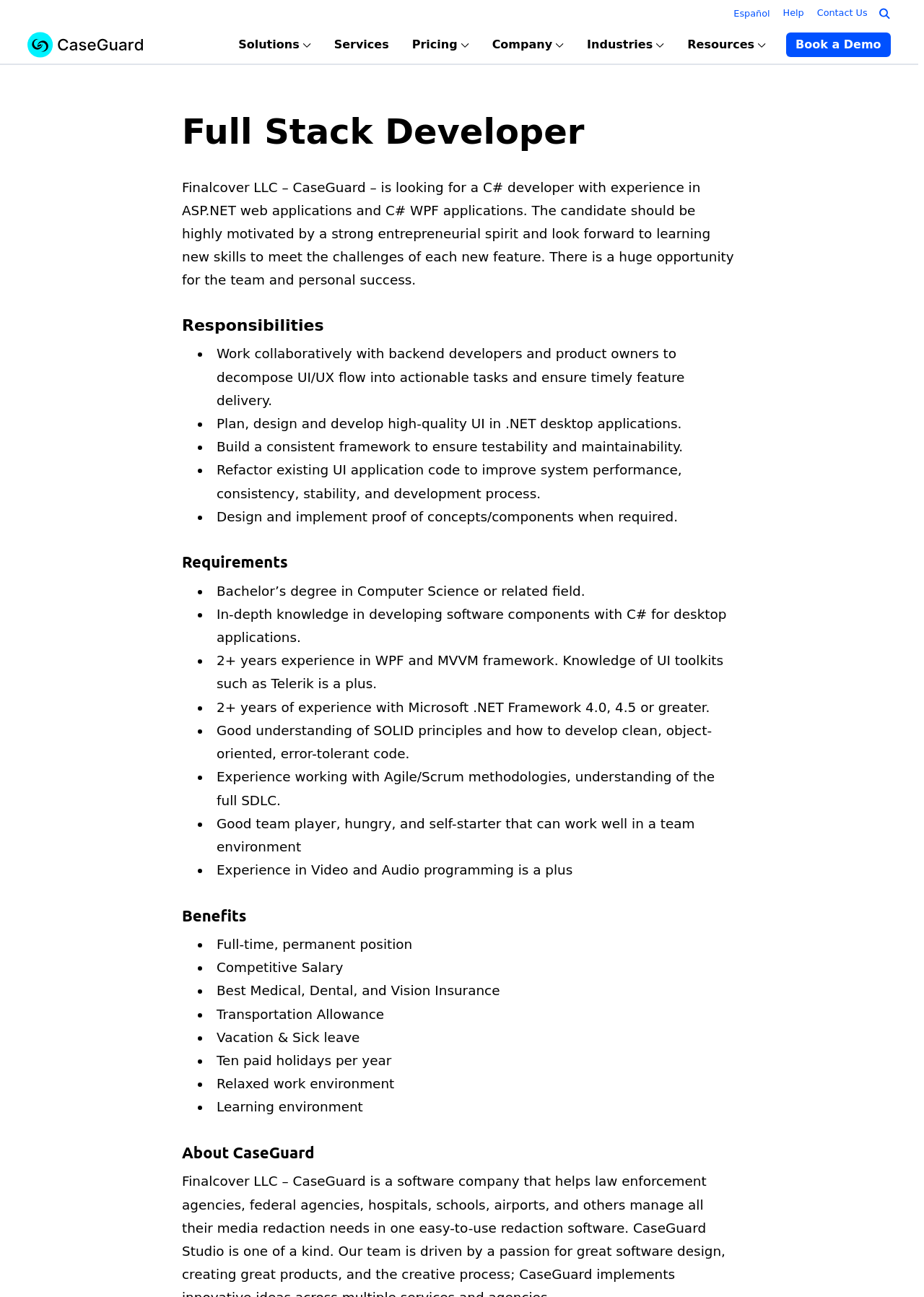Extract the bounding box coordinates for the UI element described by the text: "Español". The coordinates should be in the form of [left, top, right, bottom] with values between 0 and 1.

[0.794, 0.005, 0.833, 0.016]